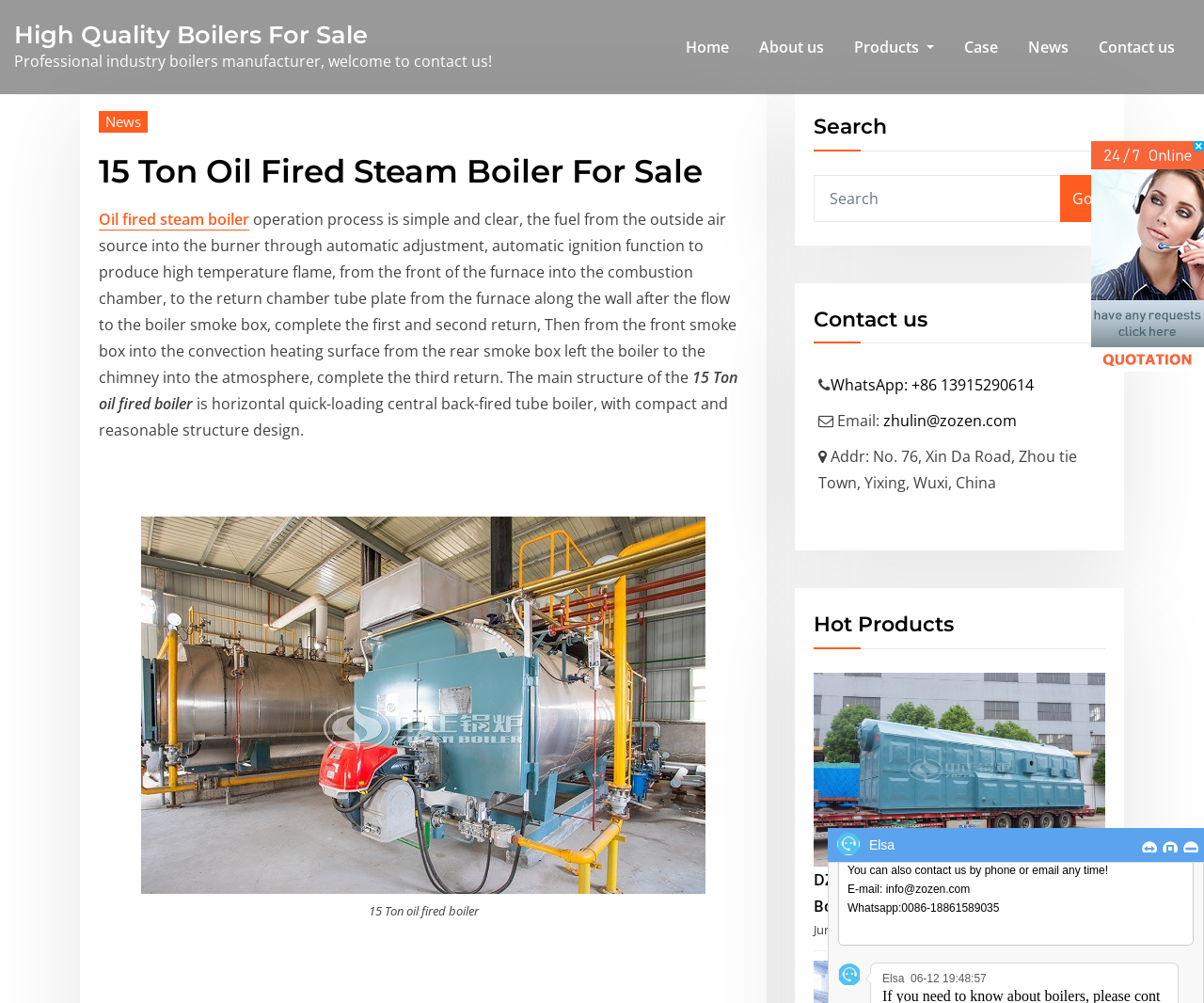Use one word or a short phrase to answer the question provided: 
How does the boiler operation process work?

Automatic adjustment, ignition, combustion, and convection